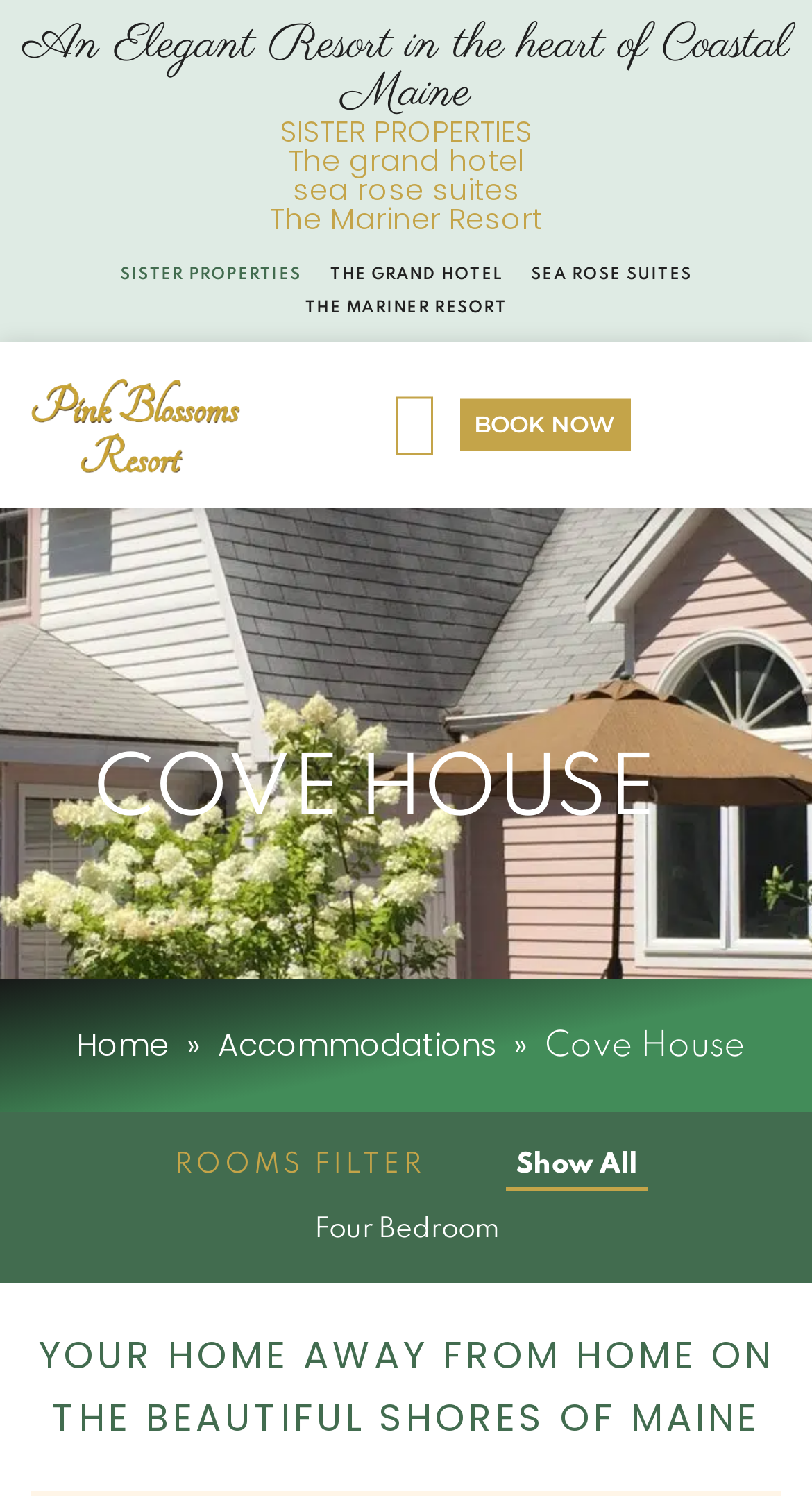Can you find the bounding box coordinates for the element that needs to be clicked to execute this instruction: "Click BOOK NOW"? The coordinates should be given as four float numbers between 0 and 1, i.e., [left, top, right, bottom].

[0.565, 0.267, 0.776, 0.301]